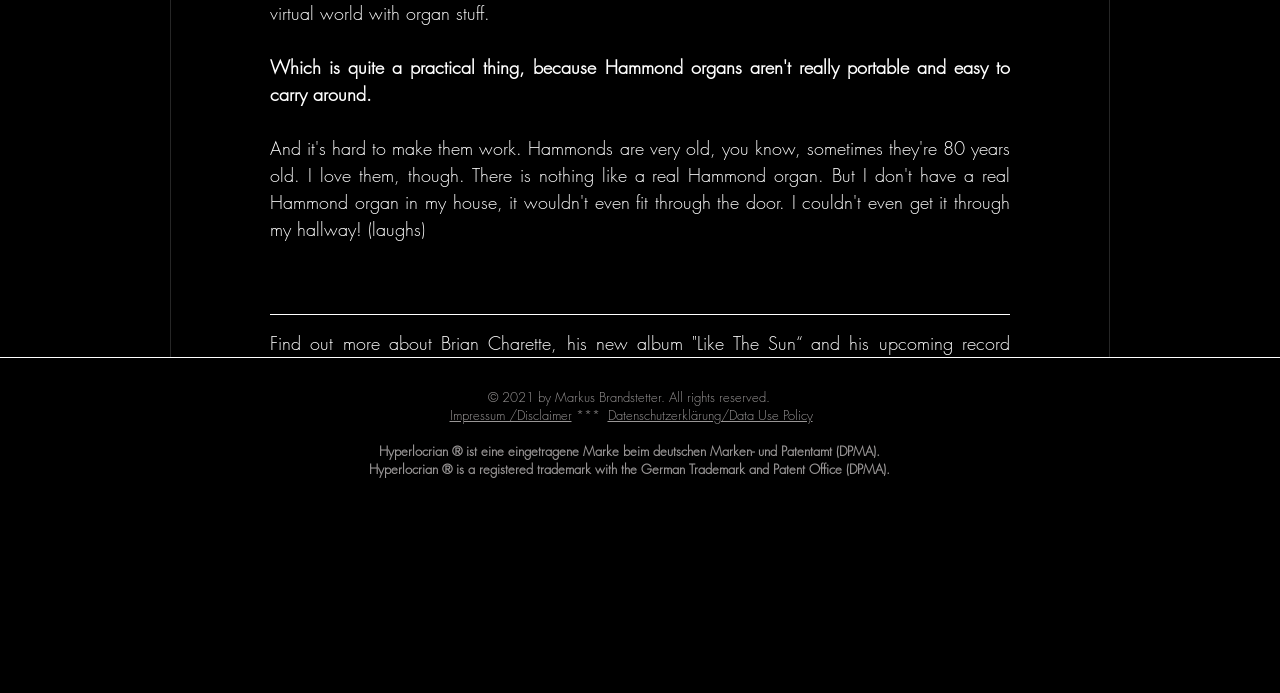Identify the coordinates of the bounding box for the element that must be clicked to accomplish the instruction: "Explore the Jazz tag".

[0.211, 0.647, 0.251, 0.692]